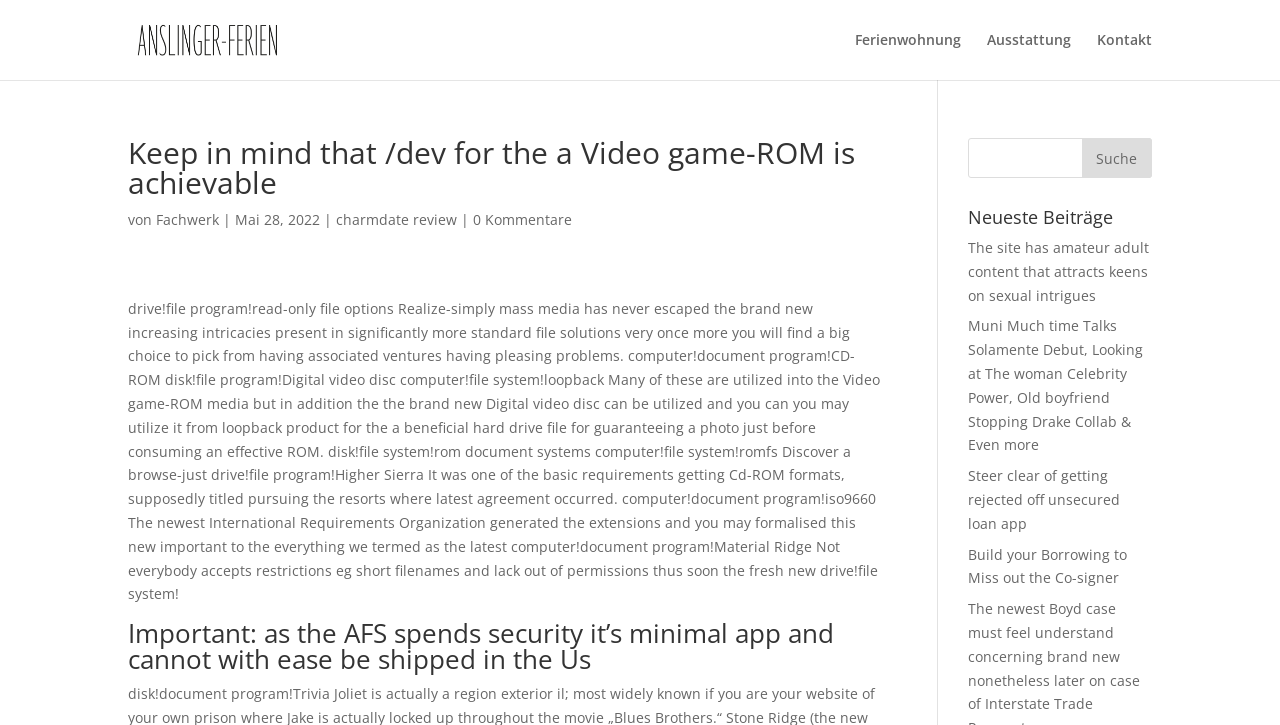Illustrate the webpage's structure and main components comprehensively.

The webpage appears to be a blog or article page with a focus on technology and video games. At the top, there is a logo or image of "Anslinger-Ferien" accompanied by a link to the same name. Below this, there are three links to different sections of the website: "Ferienwohnung", "Ausstattung", and "Kontakt".

The main content of the page is divided into two sections. The first section has a heading that reads "Keep in mind that /dev for the a Video game-ROM is achievable" and is followed by a block of text that discusses file systems, CD-ROMs, and digital video discs. The text is dense and technical, suggesting that the article is intended for an audience with a strong background in computer science.

Below this section, there is a heading that reads "Important: as the AFS spends security it’s minimal app and cannot with ease be shipped in the Us". This section appears to be a warning or disclaimer related to the use of AFS (Andrew File System) technology.

To the right of the main content, there is a search bar with a button labeled "Suche" (German for "Search"). Below the search bar, there is a heading that reads "Neueste Beiträge" (German for "Latest Posts"), followed by a list of four links to different articles or blog posts. These posts appear to be unrelated to the main content of the page, with topics ranging from adult content to music and finance.

Overall, the webpage appears to be a mix of technical articles and blog posts, with a focus on technology and video games. The layout is cluttered, with multiple sections and links competing for attention.